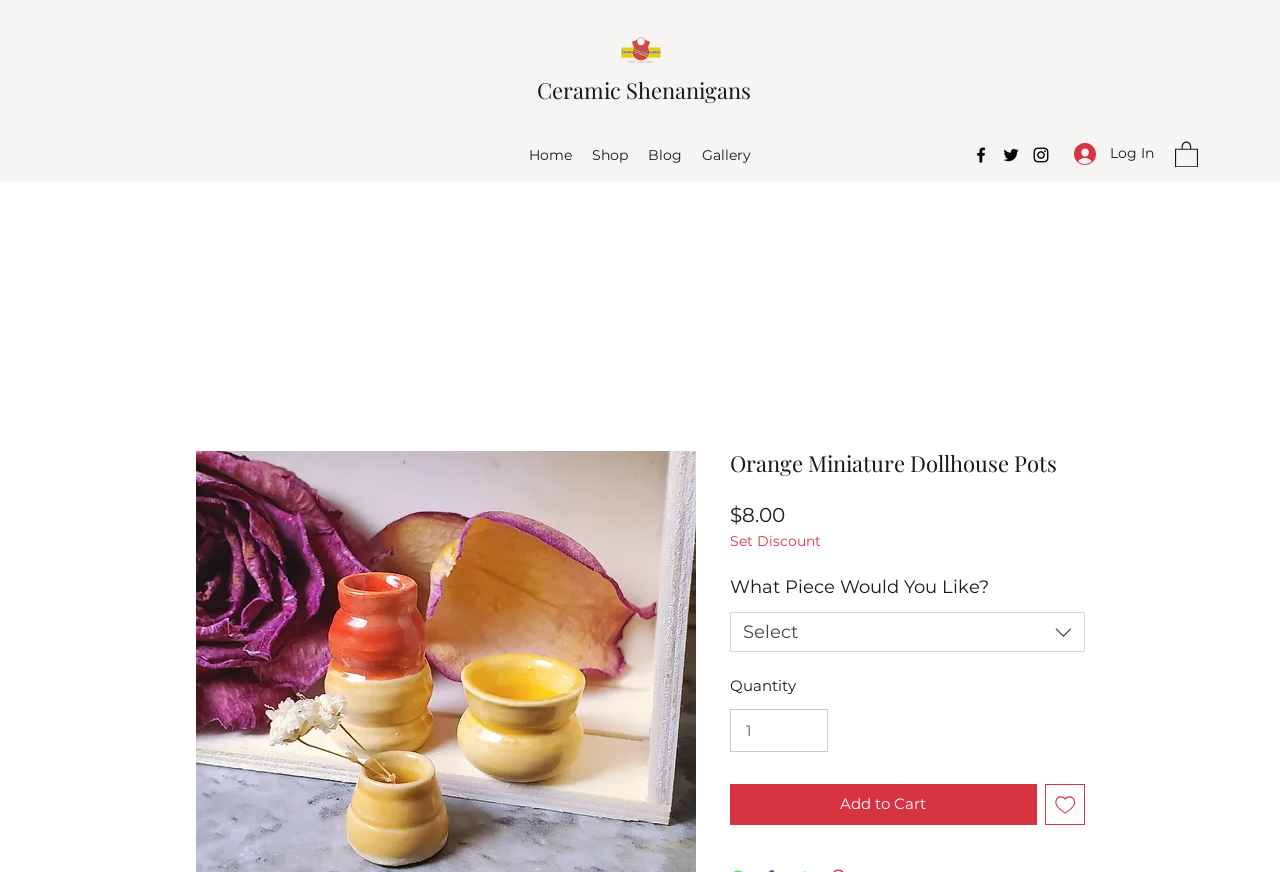Provide a comprehensive caption for the webpage.

The webpage is an e-commerce page selling a set of orange dollhouse pottery. At the top left corner, there is an email signature logo, and next to it, a link to the website's name, "Ceramic Shenanigans". Below these elements, there is a navigation menu with links to "Home", "Shop", "Blog", and "Gallery".

On the top right corner, there is a social bar with links to Facebook, Twitter, and Instagram, each accompanied by its respective icon. Next to the social bar, there is a "Log In" button.

The main content of the page is a product description, which starts with a heading "Orange Miniature Dollhouse Pots". Below the heading, there is a price tag of "$8.00" and a label "Price". Further down, there is a section about a set discount, followed by a question "What Piece Would You Like?" with a dropdown listbox below it. The listbox has a "Select" option and an icon next to it.

Below the listbox, there is a label "Quantity" and a spin button to adjust the quantity. Finally, there are two buttons, "Add to Cart" and "Add to Wishlist", with the latter having an icon next to it.